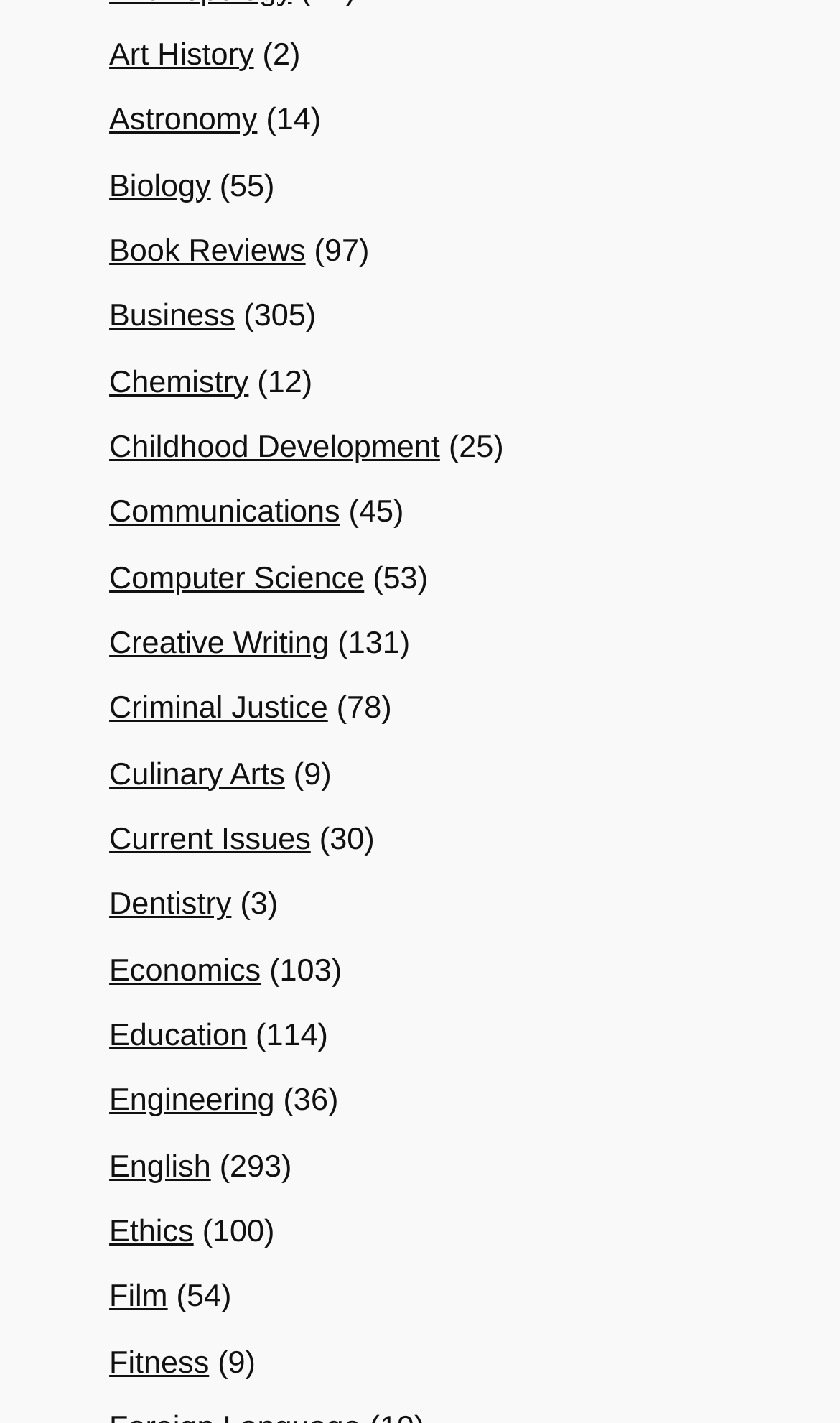Predict the bounding box coordinates of the UI element that matches this description: "Childhood Development". The coordinates should be in the format [left, top, right, bottom] with each value between 0 and 1.

[0.13, 0.303, 0.524, 0.327]